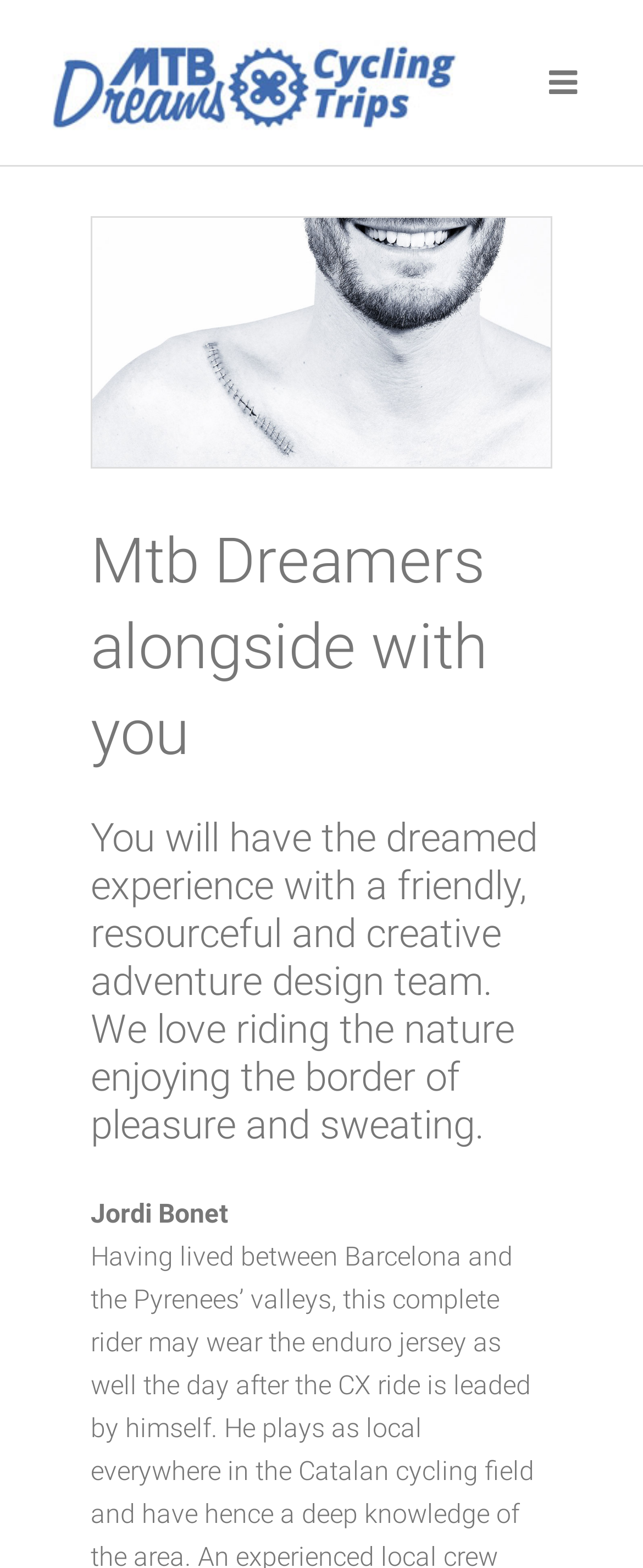Please predict the bounding box coordinates (top-left x, top-left y, bottom-right x, bottom-right y) for the UI element in the screenshot that fits the description: Sep19Judicial Reception09/19/2024San Diego

None